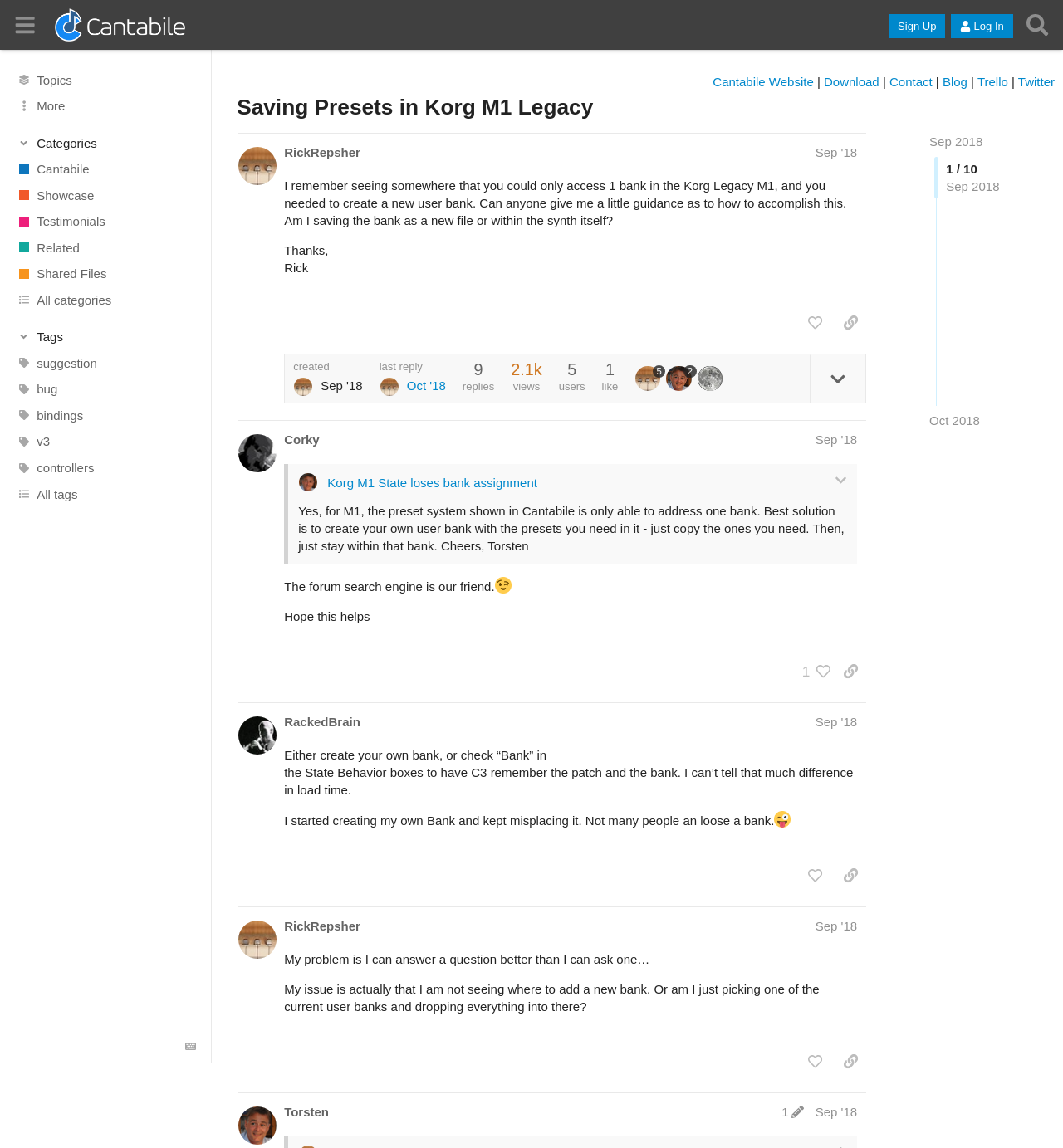Provide the text content of the webpage's main heading.

Saving Presets in Korg M1 Legacy